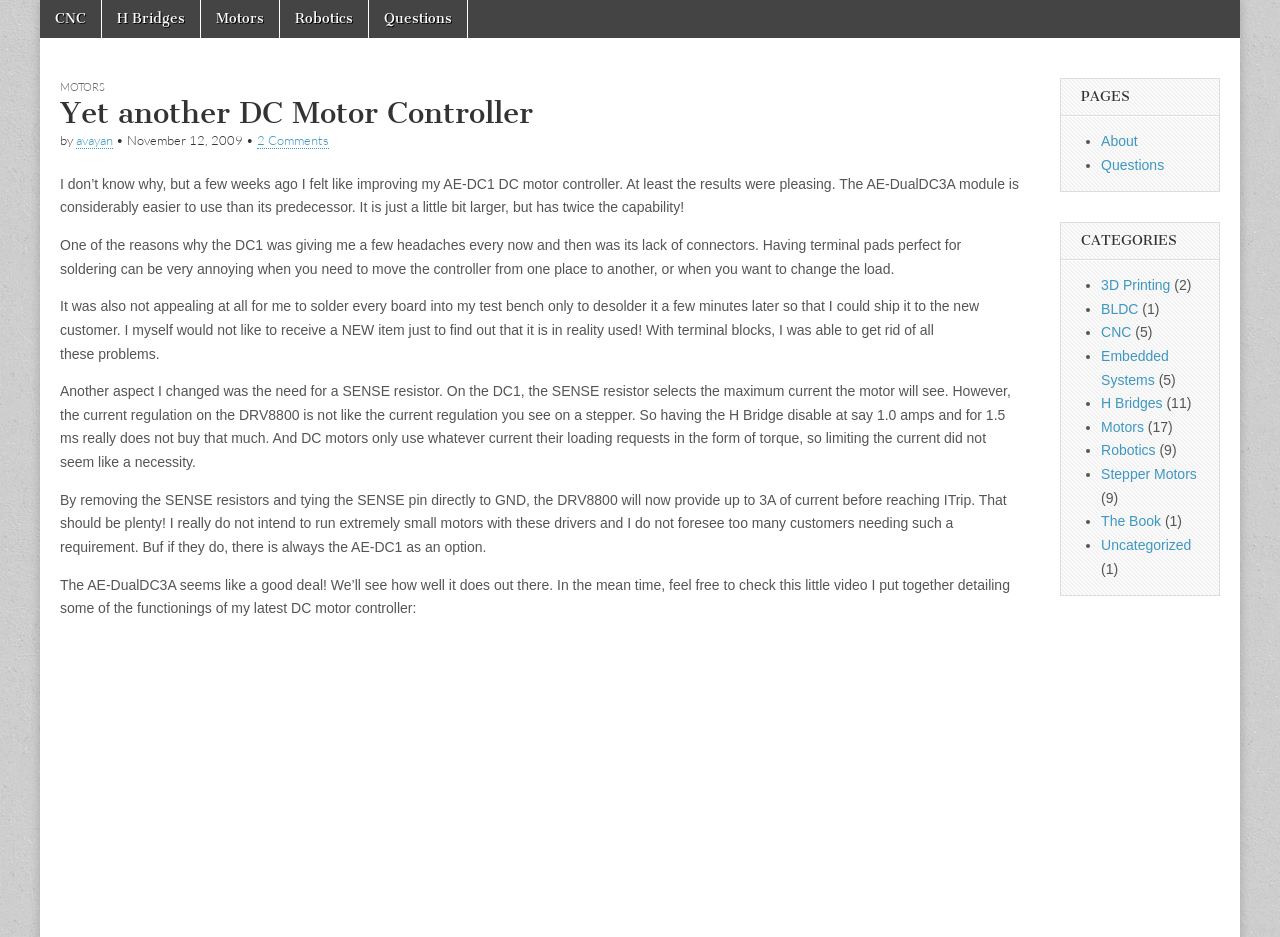Give a detailed explanation of the elements present on the webpage.

This webpage is about a DC motor controller, specifically the AE-DualDC3A module. At the top, there is a header section with a link to the website's homepage, "EBLDC.COM", and a title "Having Fun With Brushless Motors". Below this, there are five links to different categories: "CNC", "H Bridges", "Motors", "Robotics", and "Questions".

The main content of the webpage is a blog post titled "Yet another DC Motor Controller" by "avayan". The post discusses the improvements made to the AE-DC1 DC motor controller, including the addition of terminal blocks and the removal of the SENSE resistor. The author explains how these changes make the controller easier to use and more efficient.

The blog post is divided into several paragraphs, with a timestamp indicating that it was published on November 12, 2009. There is also a link to "2 Comments" at the end of the post.

On the right-hand side of the webpage, there is a complementary section with two headings: "PAGES" and "CATEGORIES". Under "PAGES", there are links to "About" and "Questions". Under "CATEGORIES", there are links to various categories, including "3D Printing", "BLDC", "CNC", "Embedded Systems", "H Bridges", "Motors", "Robotics", "Stepper Motors", and "The Book", each with a number in parentheses indicating the number of posts in that category.

Overall, the webpage appears to be a technical blog post about a specific DC motor controller, with links to related categories and other pages on the website.